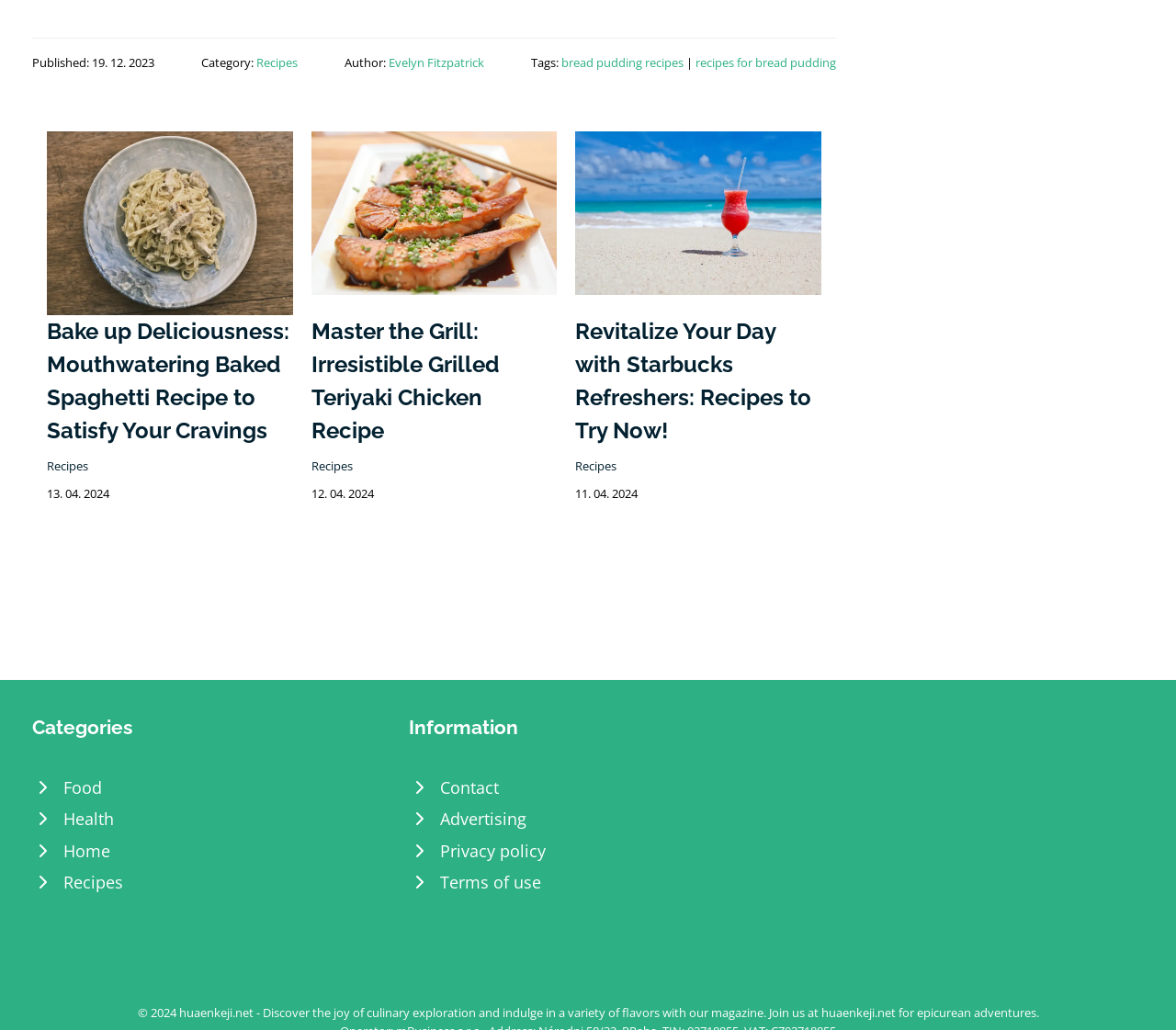Using the details in the image, give a detailed response to the question below:
What is the copyright year of the webpage?

The webpage has a StaticText '© 2024 huaenkeji.net ...', which indicates that the copyright year of the webpage is 2024.